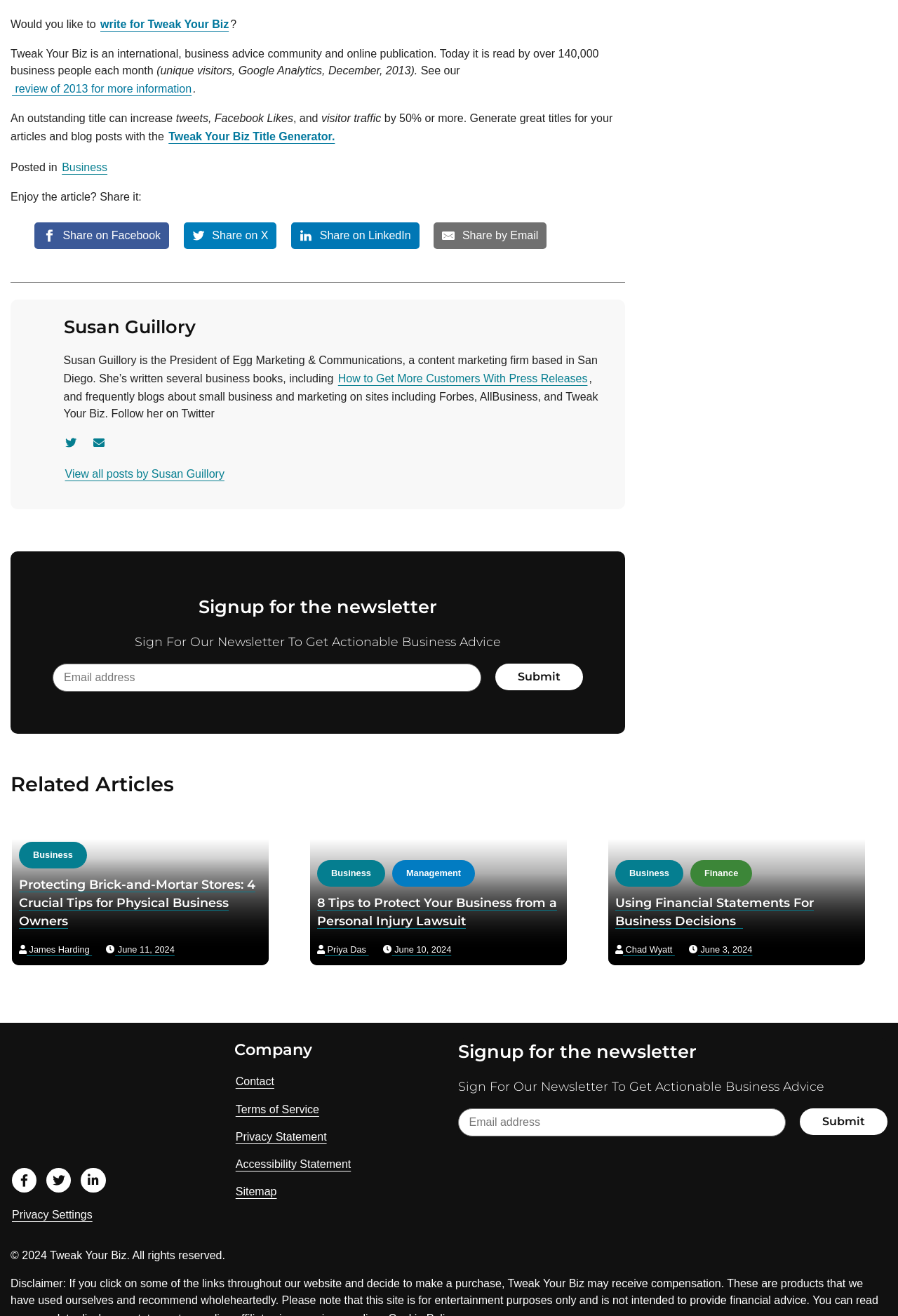Provide your answer in one word or a succinct phrase for the question: 
What is the purpose of the textbox?

Email Address